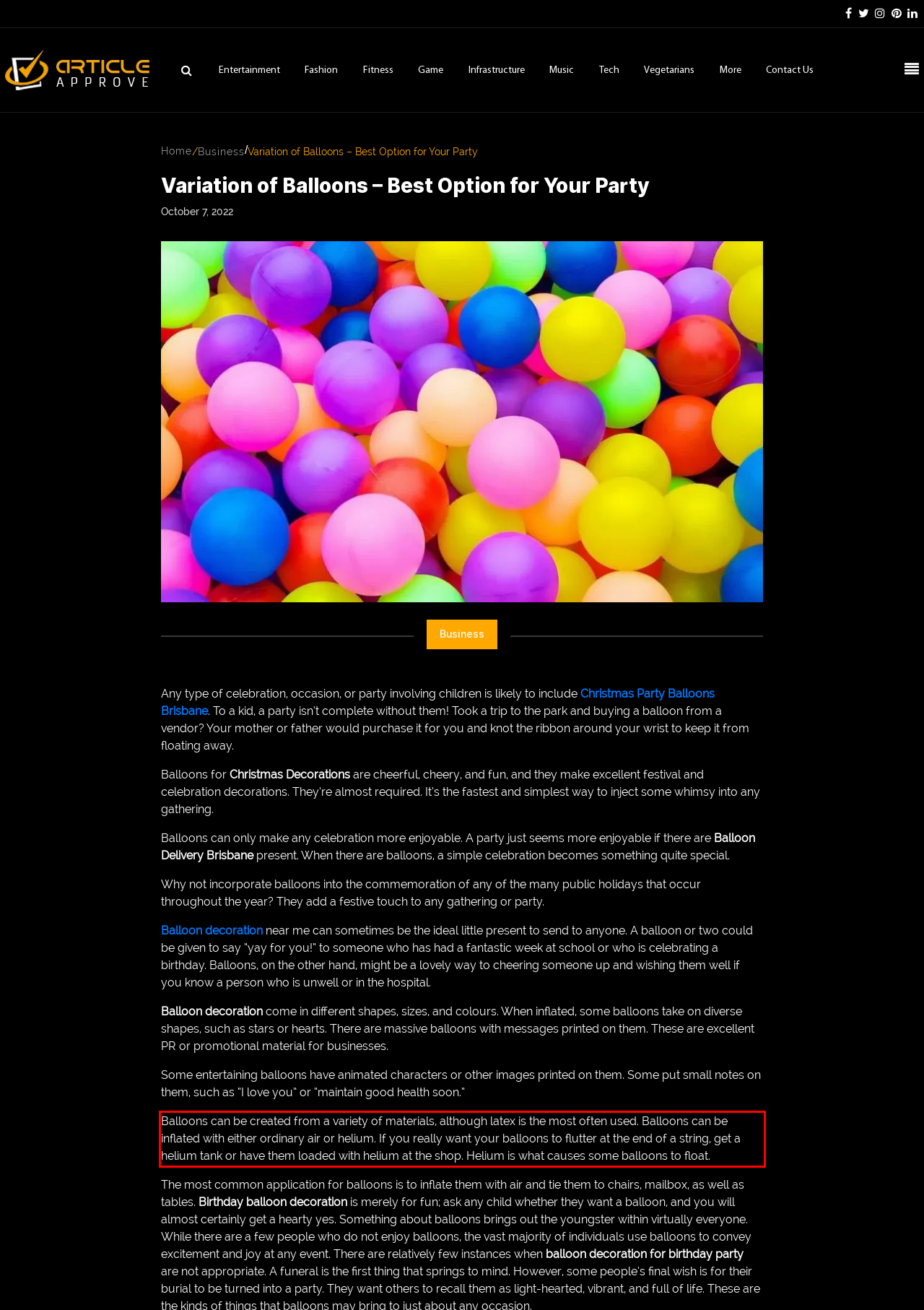You are provided with a screenshot of a webpage featuring a red rectangle bounding box. Extract the text content within this red bounding box using OCR.

Balloons can be created from a variety of materials, although latex is the most often used. Balloons can be inflated with either ordinary air or helium. If you really want your balloons to flutter at the end of a string, get a helium tank or have them loaded with helium at the shop. Helium is what causes some balloons to float.